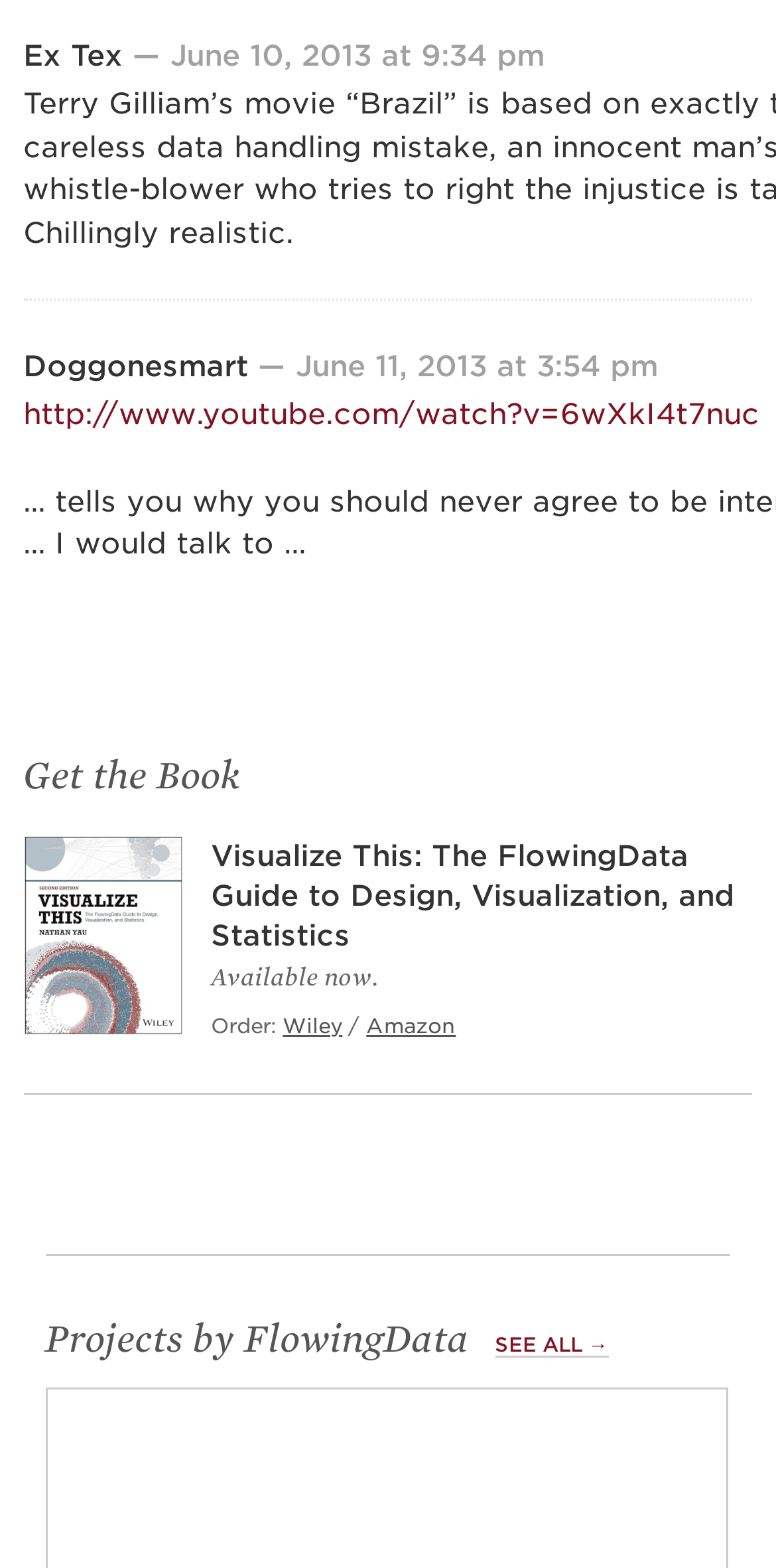What is the name of the YouTube video?
Examine the webpage screenshot and provide an in-depth answer to the question.

The name of the YouTube video can be found in the link element 'http://www.youtube.com/watch?v=6wXkI4t7nuc' which is a child of the root element.